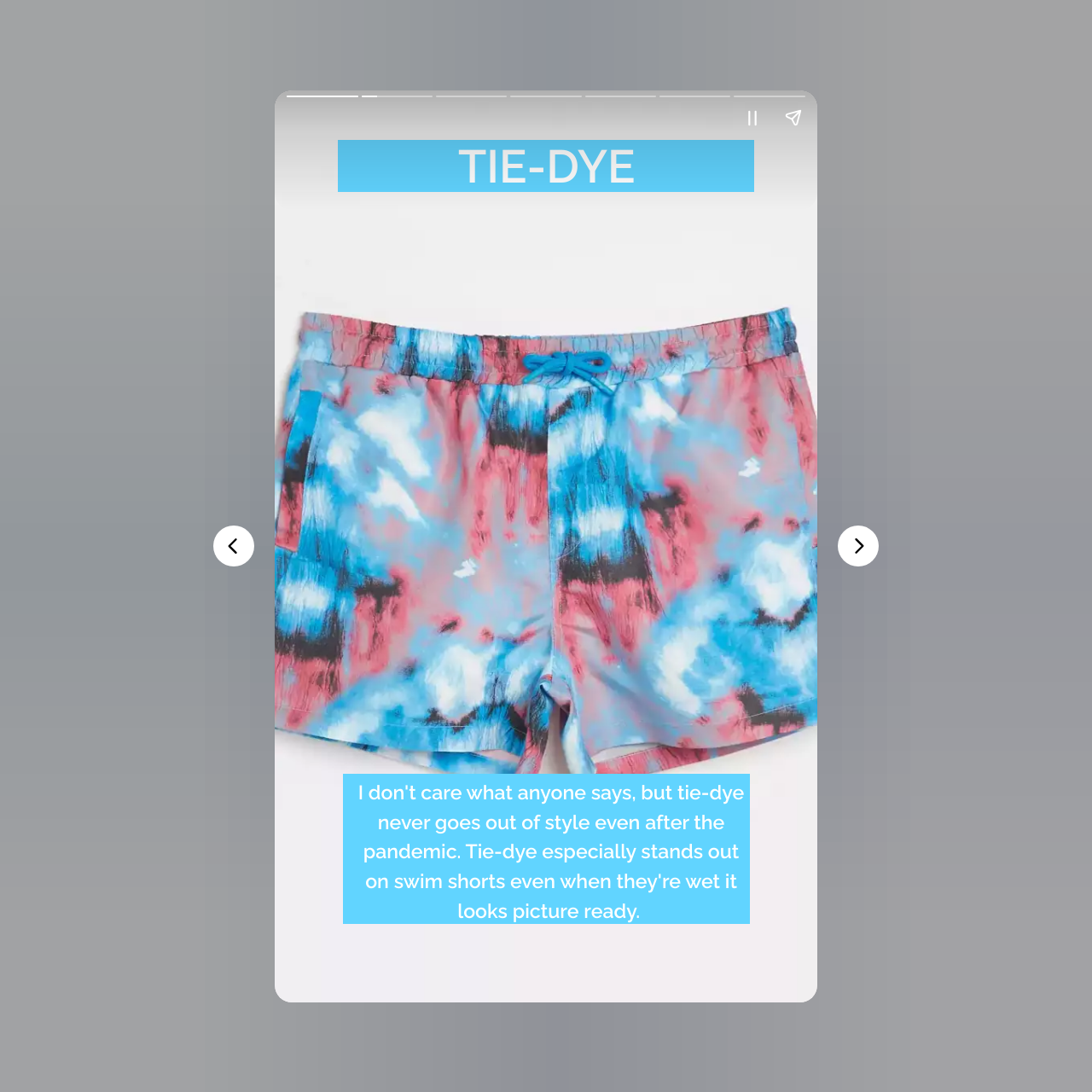Describe every aspect of the webpage comprehensively.

The webpage appears to be a blog post or article about swim shorts, specifically highlighting new and fun styles and designs for the summer season. 

At the top of the page, there is a large image that takes up most of the width, with a logo "riverisland" in the top-left corner. Below the image, there is a prominent heading that reads "TIE-DYE" in a relatively large font size. 

On the left side of the page, there is a canvas element that spans the entire height of the page. To the right of the canvas, there is a complementary section that contains two buttons, "Pause story" and "Share story", positioned side by side. 

At the bottom of the page, there are two navigation buttons, "Previous page" and "Next page", situated on the left and right sides, respectively. These buttons are likely used to navigate through a series of pages or articles.